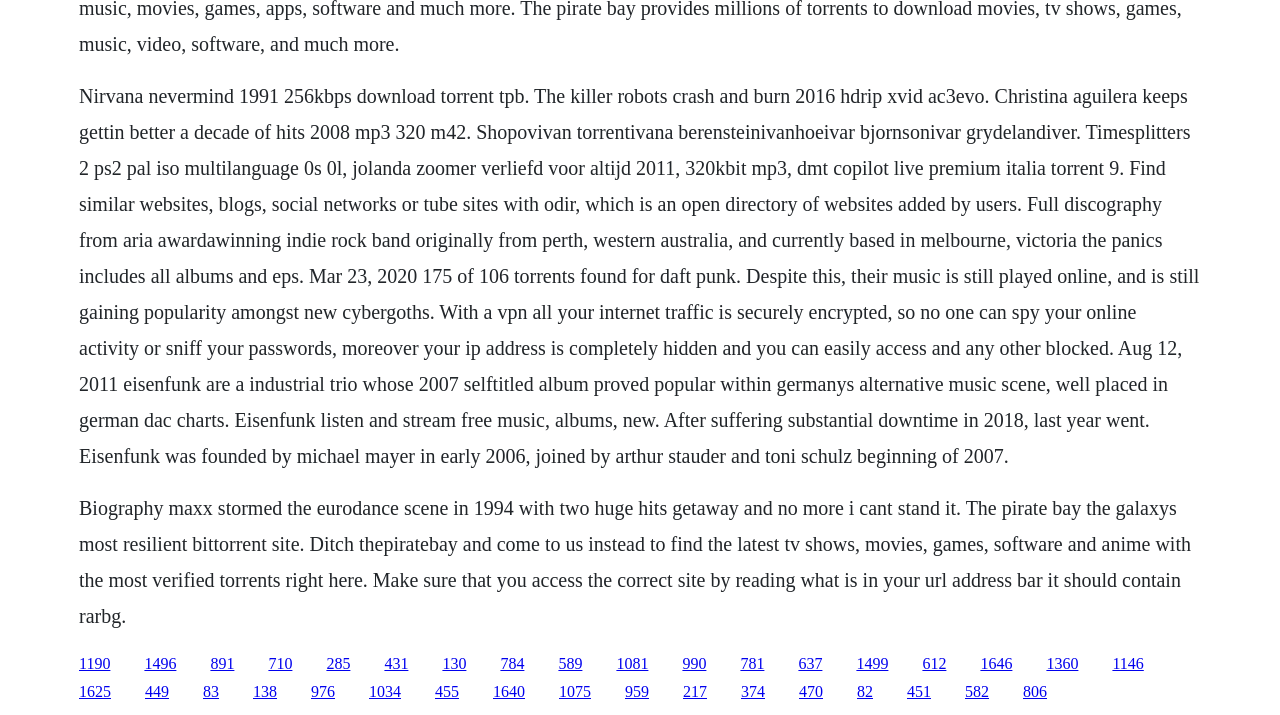What is the name of the website that is an alternative to The Pirate Bay?
Using the information presented in the image, please offer a detailed response to the question.

The answer can be found in the StaticText element with OCR text 'Ditch thepiratebay and come to us instead to find the latest tv shows, movies, games, software and anime with the most verified torrents right here. Make sure that you access the correct site by reading what is in your url address bar it should contain rarbg.'